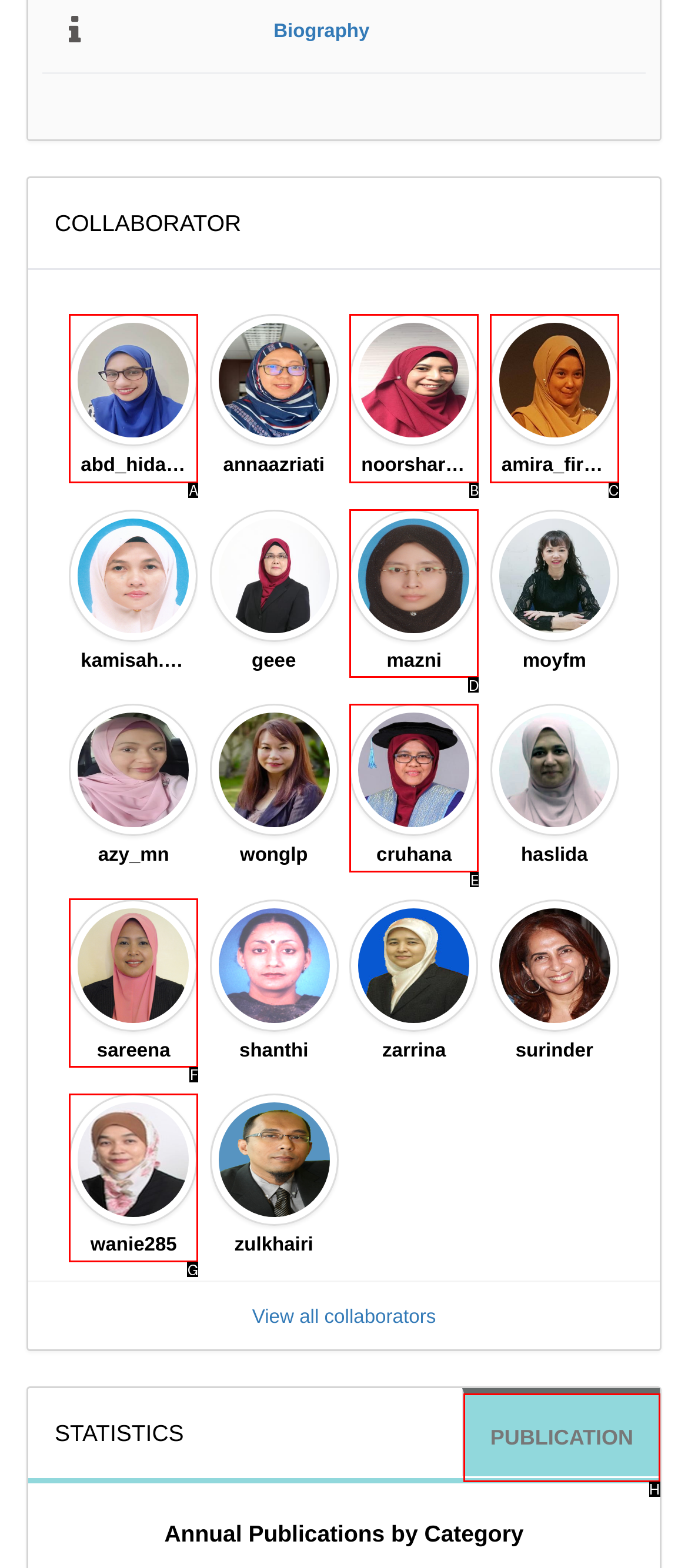Identify the appropriate lettered option to execute the following task: View publication
Respond with the letter of the selected choice.

H